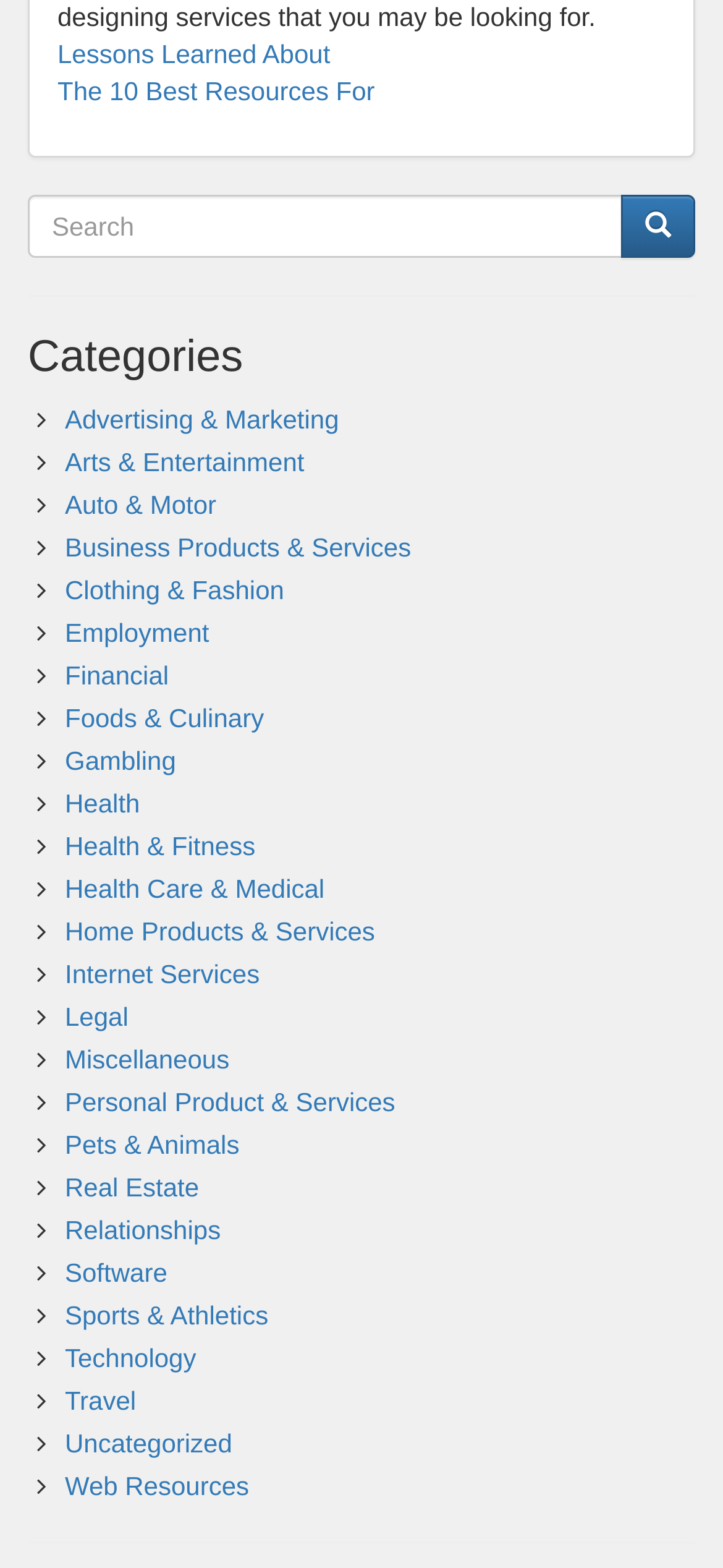How many categories are listed?
Please provide a detailed and comprehensive answer to the question.

I counted the number of links under the 'Categories' heading, and there are 25 links, each representing a category.